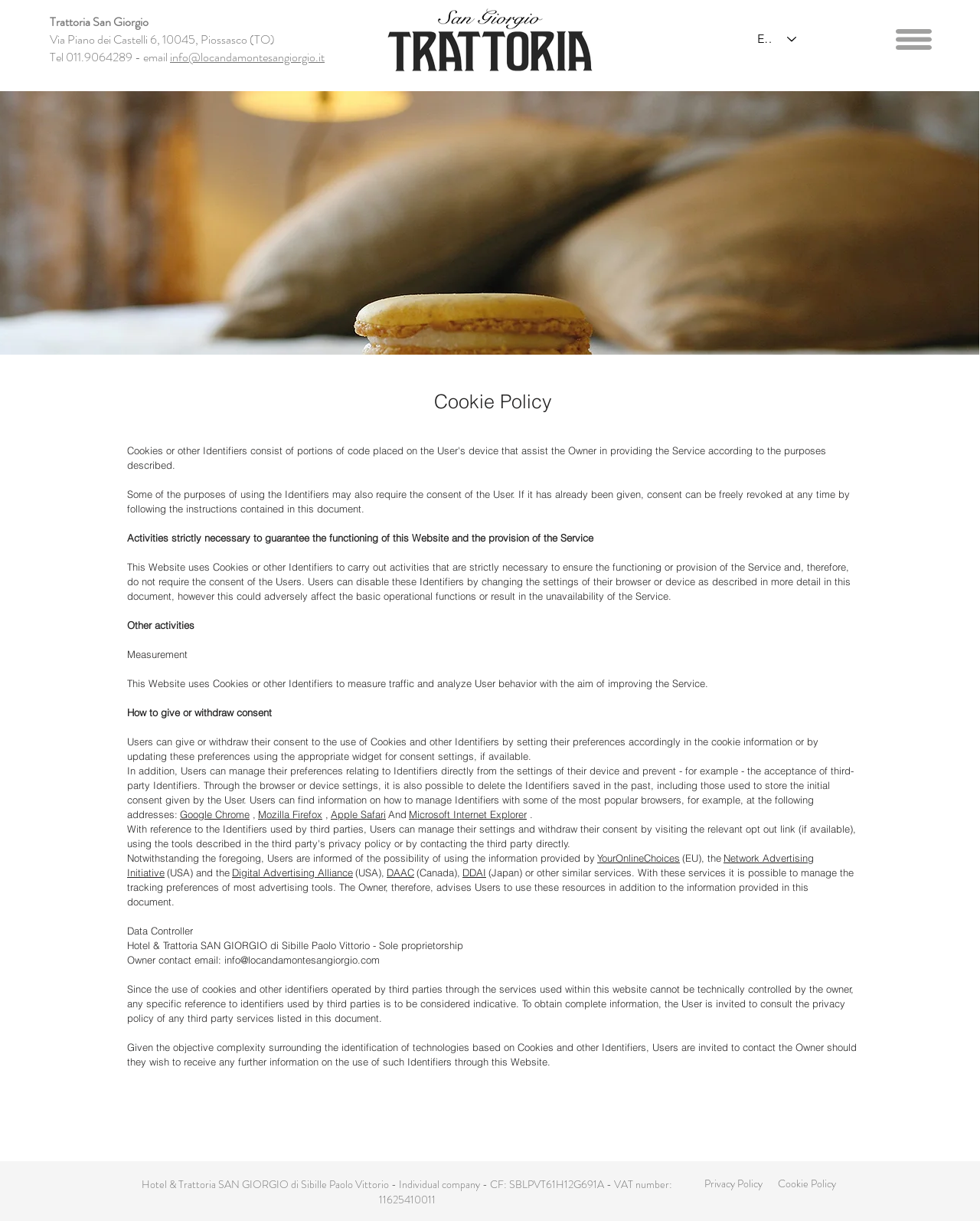Specify the bounding box coordinates of the area to click in order to execute this command: 'Contact the owner via email'. The coordinates should consist of four float numbers ranging from 0 to 1, and should be formatted as [left, top, right, bottom].

[0.229, 0.781, 0.388, 0.791]